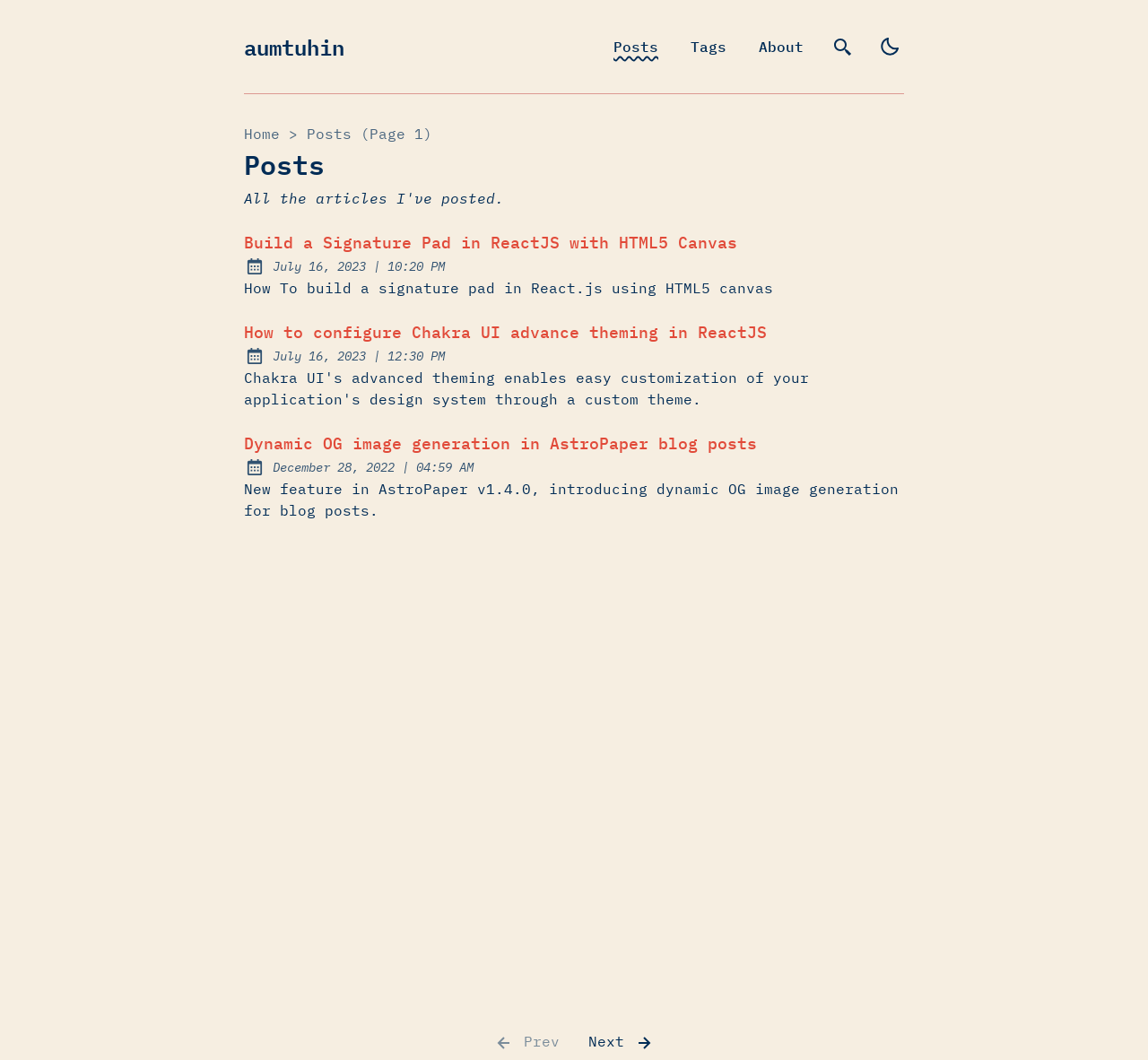Please identify the bounding box coordinates of the clickable area that will allow you to execute the instruction: "switch to light mode".

[0.762, 0.03, 0.788, 0.058]